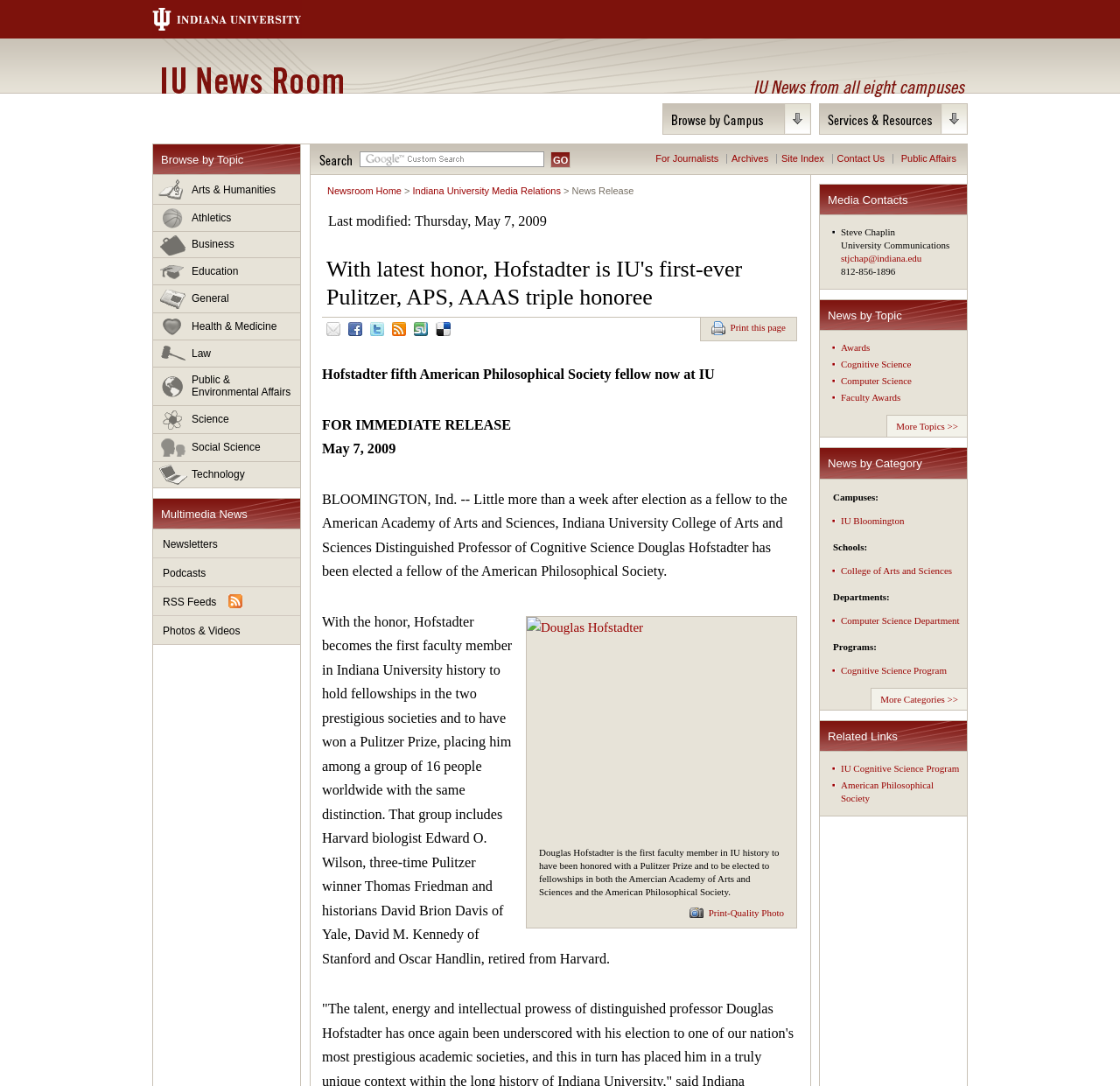Can you specify the bounding box coordinates of the area that needs to be clicked to fulfill the following instruction: "Browse by topic"?

[0.137, 0.133, 0.268, 0.161]